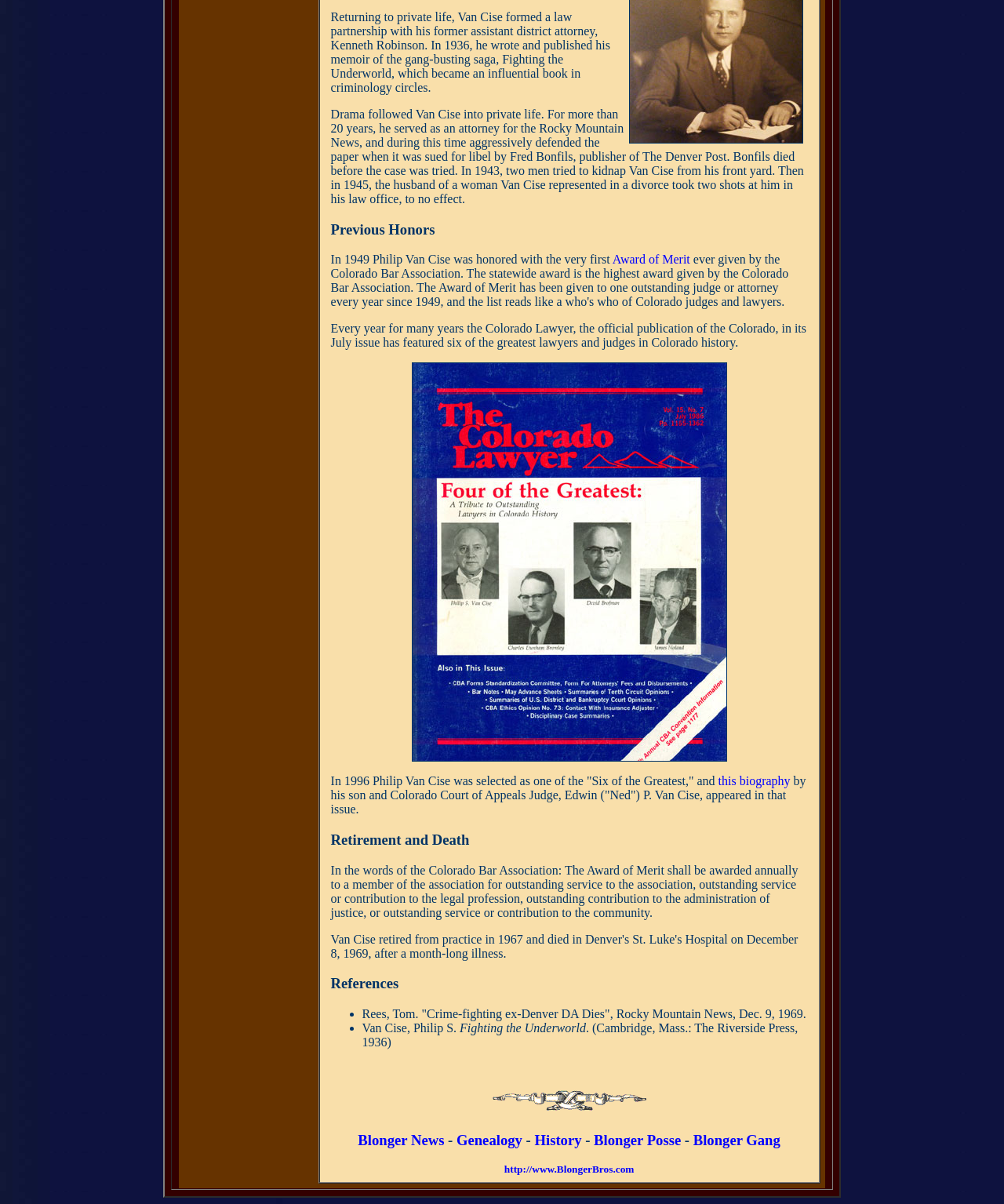Give a one-word or one-phrase response to the question:
Who wrote the biography of Philip Van Cise that appeared in The Colorado Lawyer?

Edwin ('Ned') P. Van Cise